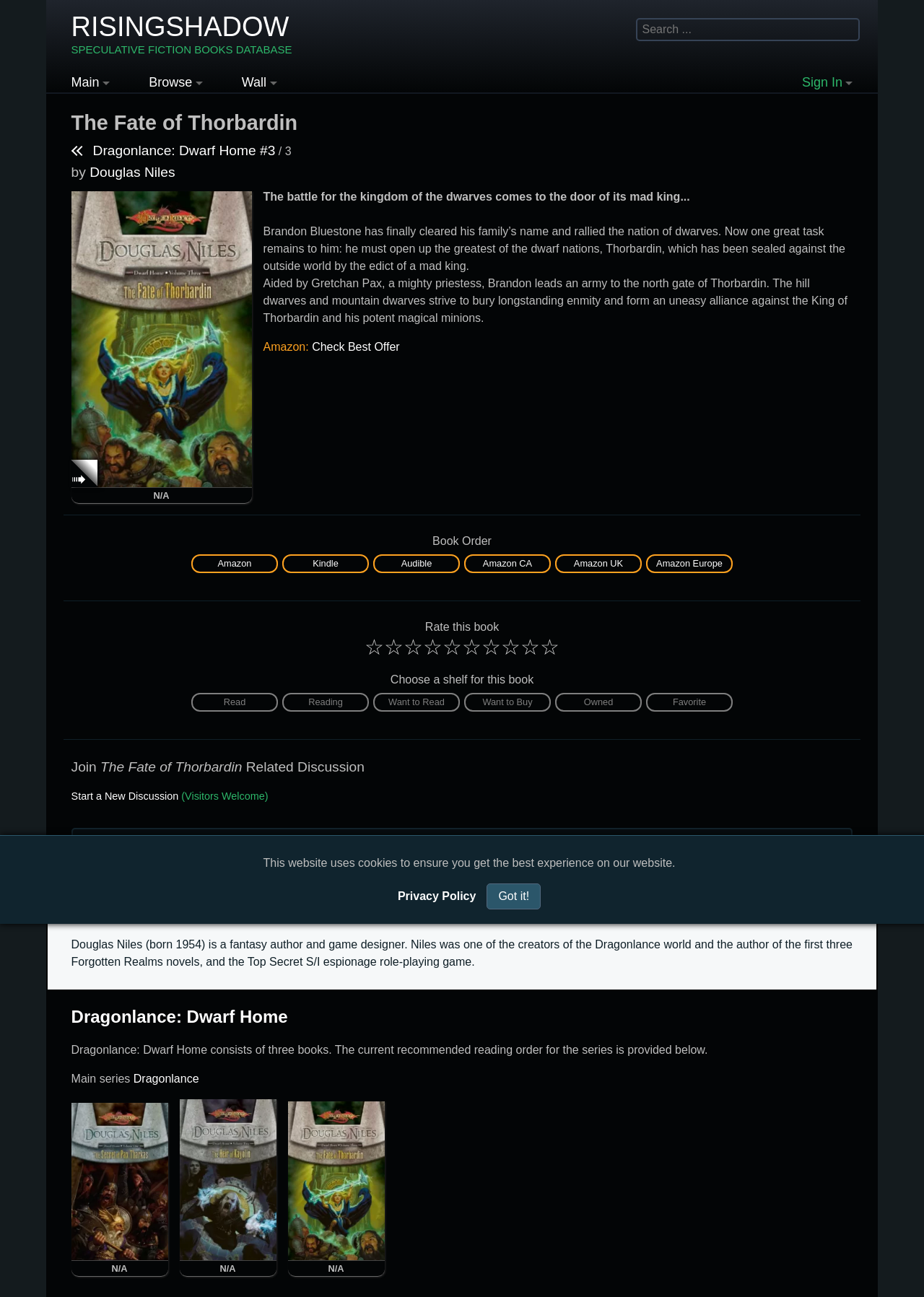Identify the coordinates of the bounding box for the element that must be clicked to accomplish the instruction: "View Douglas Niles' profile".

[0.077, 0.695, 0.201, 0.71]